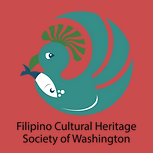Using the information in the image, give a comprehensive answer to the question: 
What is the purpose of the Filipino Cultural Heritage Society of Washington?

The purpose of the Filipino Cultural Heritage Society of Washington is to promote and preserve Filipino cultural identity within the community, as stated in the caption, emphasizing their mission to foster civic awareness and cultural pride among Filipino Americans in Washington.